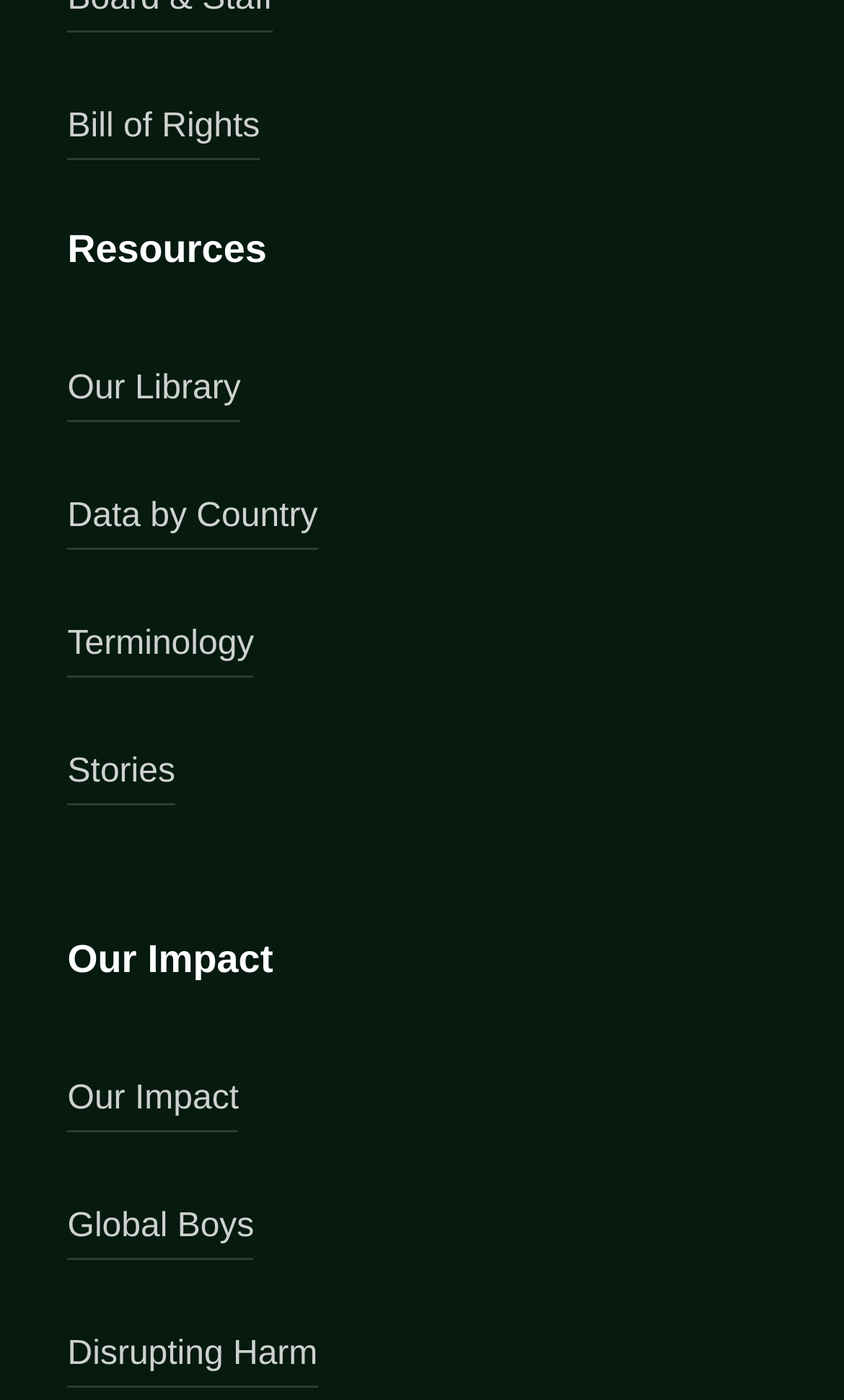Extract the bounding box coordinates of the UI element described: "Bill of Rights". Provide the coordinates in the format [left, top, right, bottom] with values ranging from 0 to 1.

[0.08, 0.07, 0.308, 0.115]